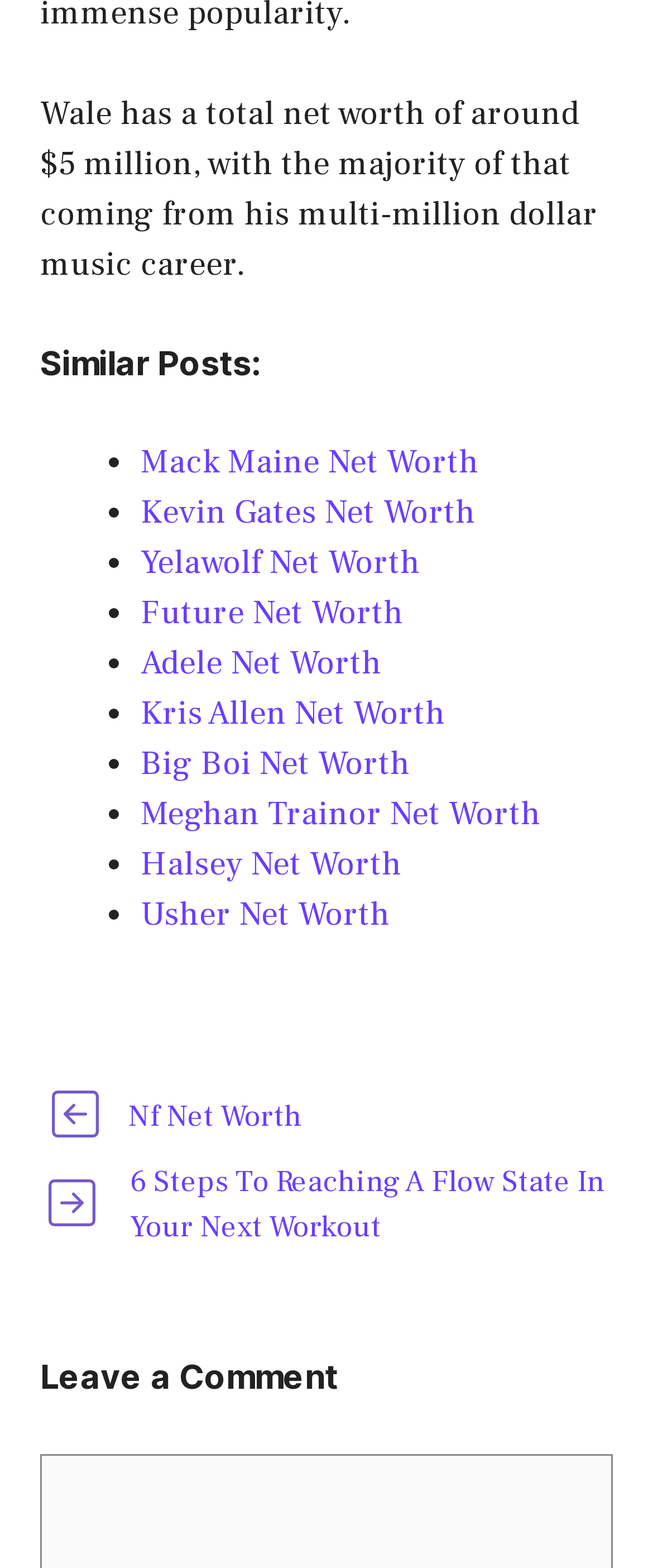Could you find the bounding box coordinates of the clickable area to complete this instruction: "Click on the link to view Mack Maine's net worth"?

[0.215, 0.281, 0.733, 0.308]